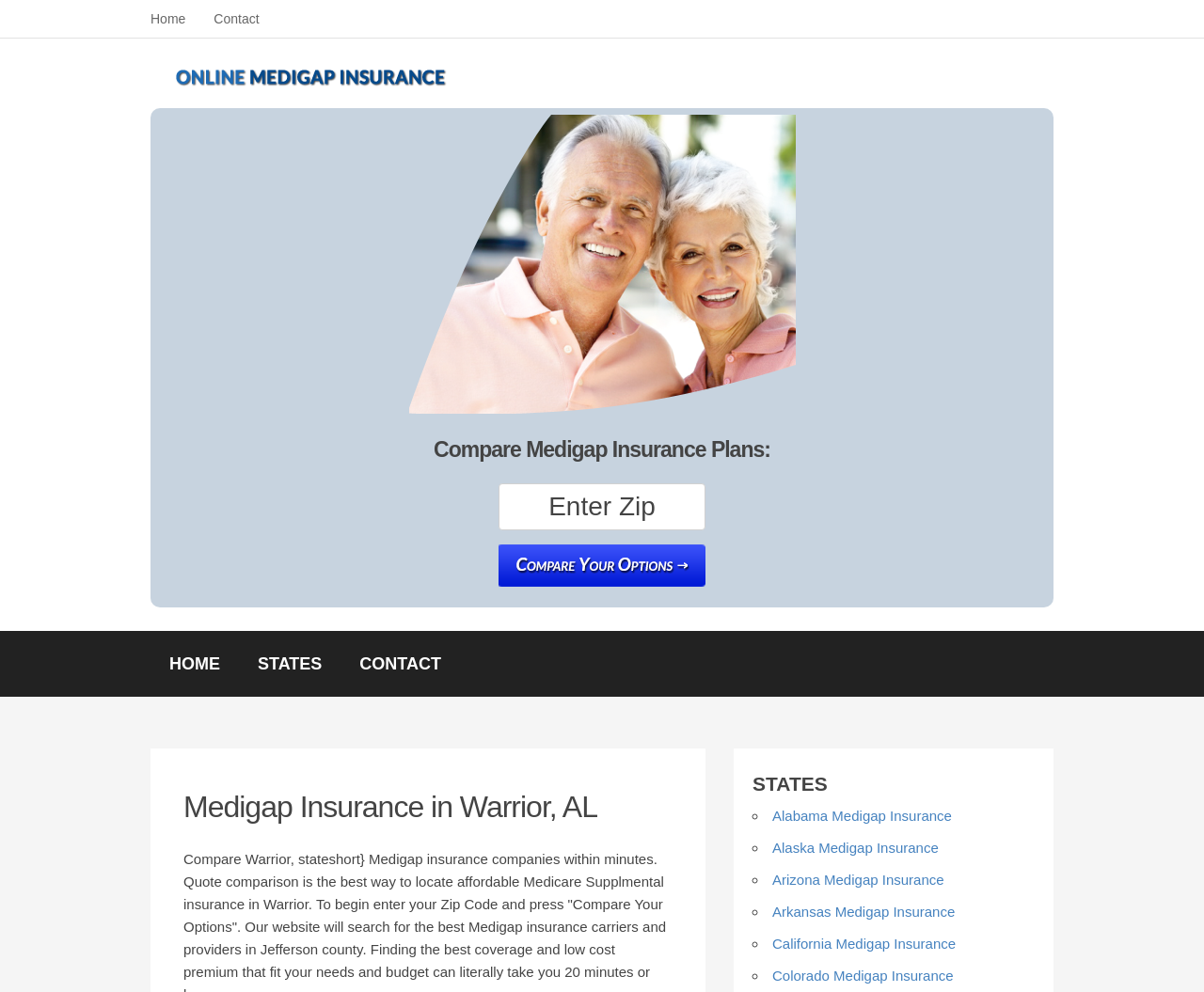Determine the coordinates of the bounding box that should be clicked to complete the instruction: "Enter zip code in the text box". The coordinates should be represented by four float numbers between 0 and 1: [left, top, right, bottom].

[0.414, 0.487, 0.586, 0.534]